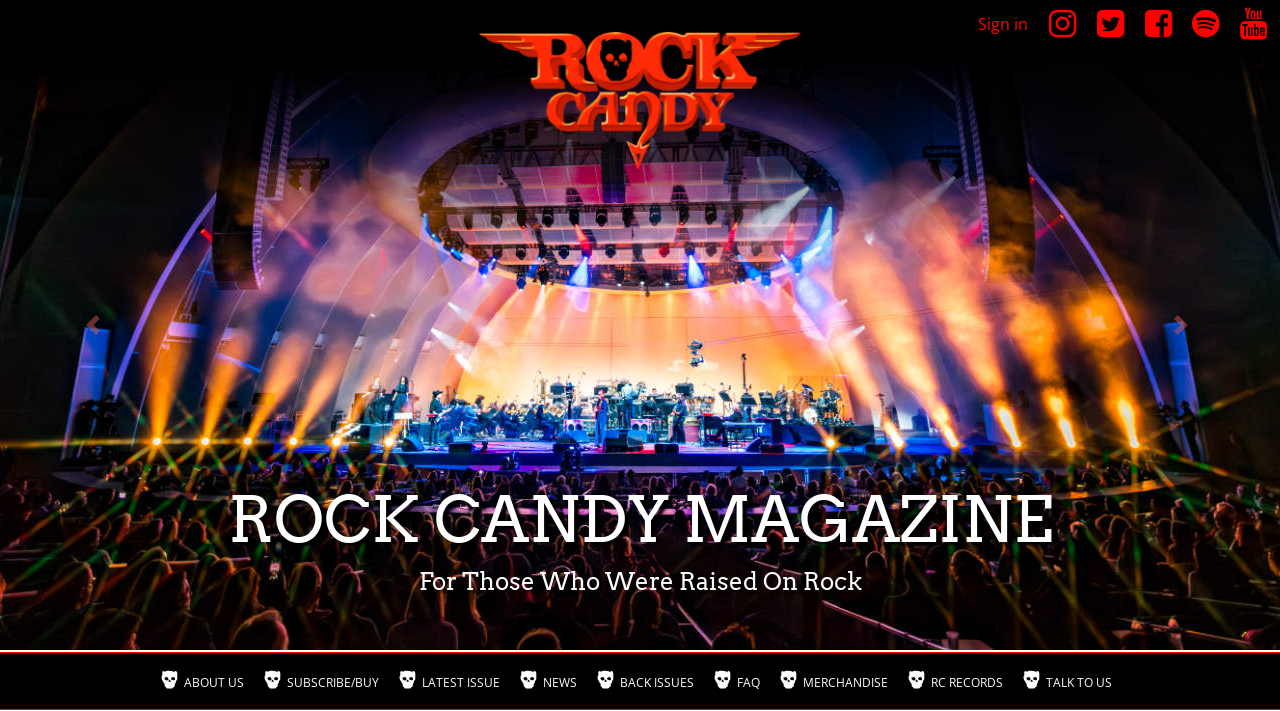Find the UI element described as: "alt="Bassin Tips"" and predict its bounding box coordinates. Ensure the coordinates are four float numbers between 0 and 1, [left, top, right, bottom].

None